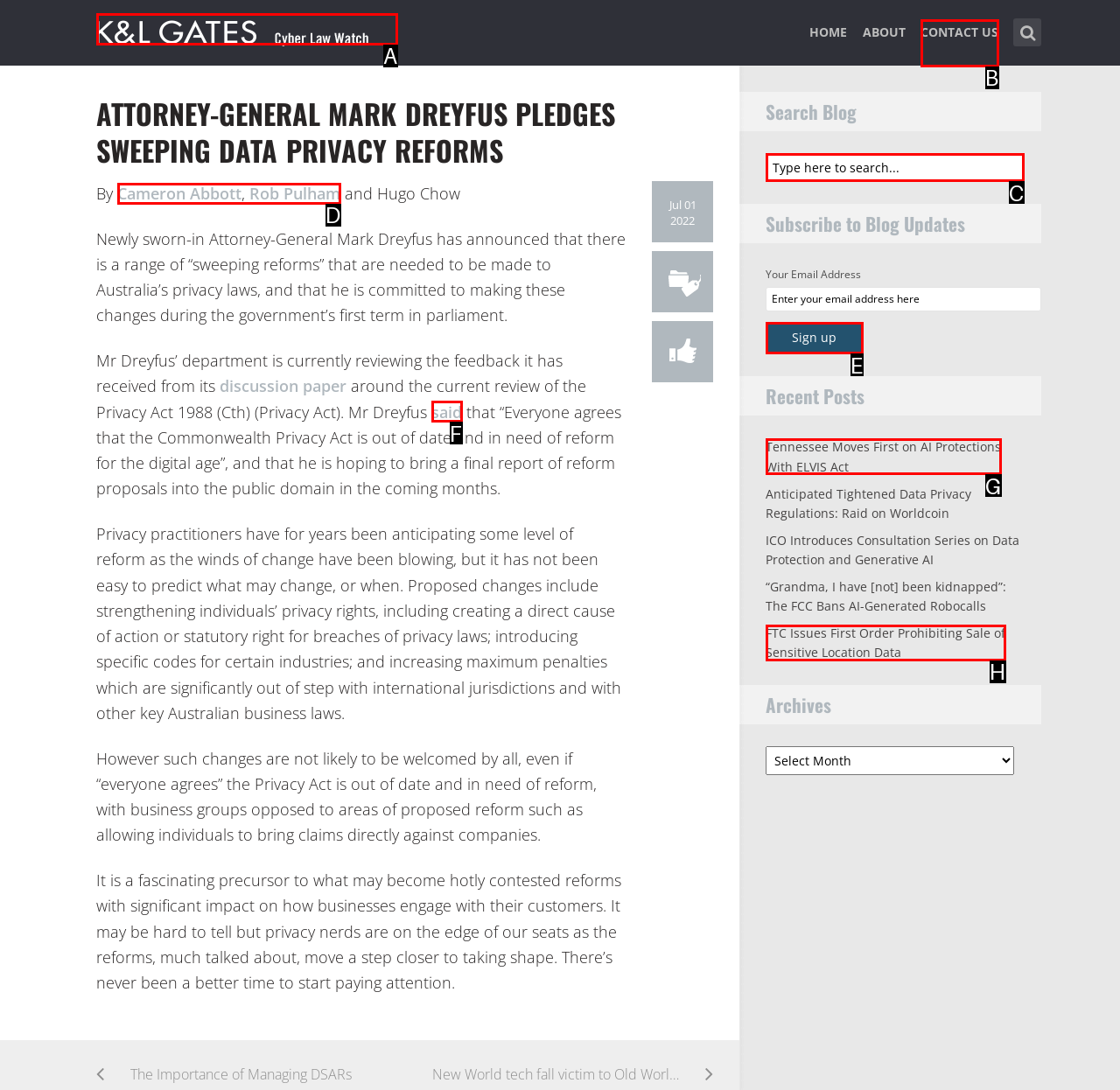Identify which HTML element to click to fulfill the following task: Read the article by Cameron Abbott and Rob Pulham. Provide your response using the letter of the correct choice.

D